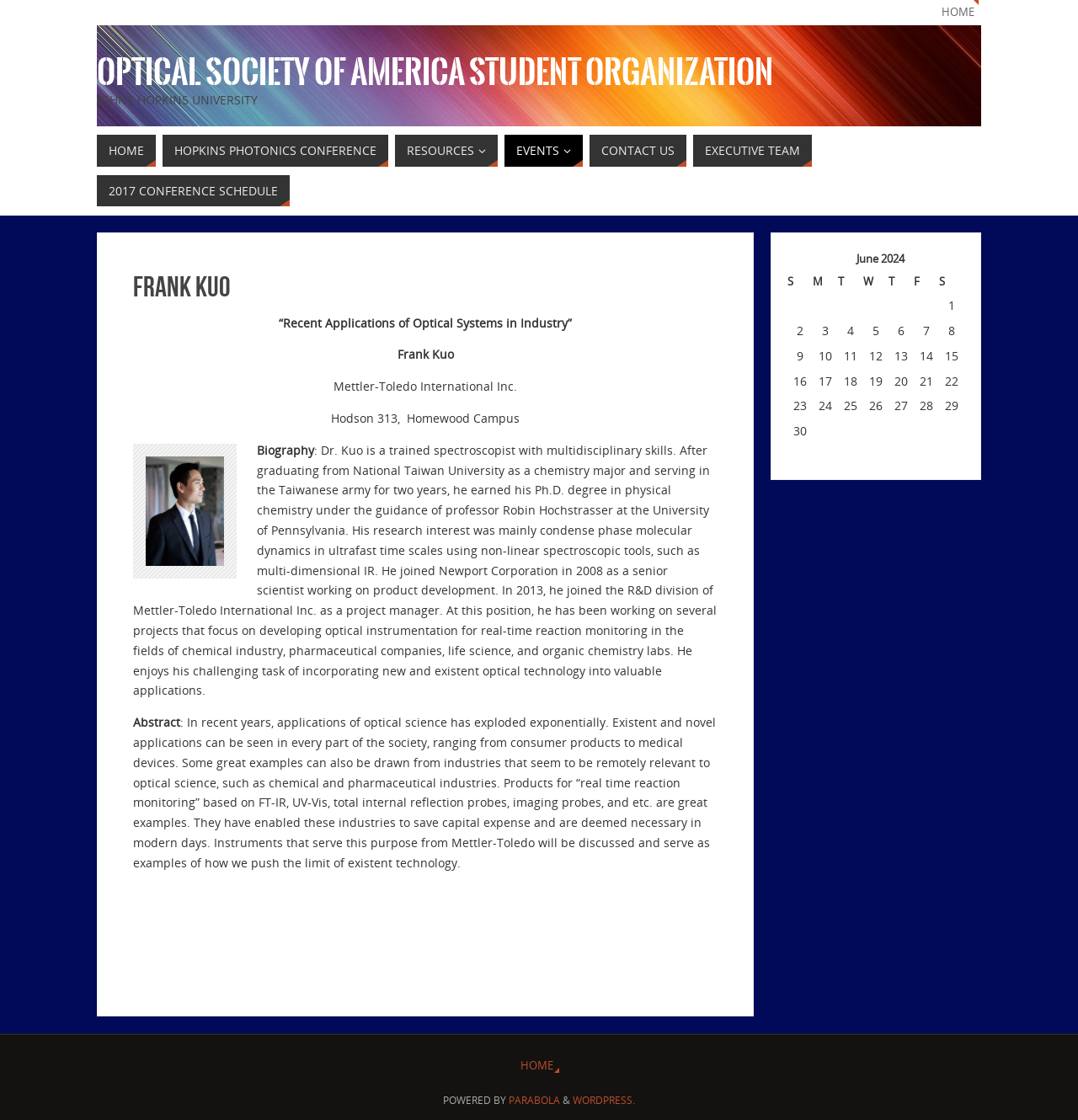Can you find the bounding box coordinates for the element to click on to achieve the instruction: "View June 2024 calendar"?

[0.73, 0.222, 0.895, 0.396]